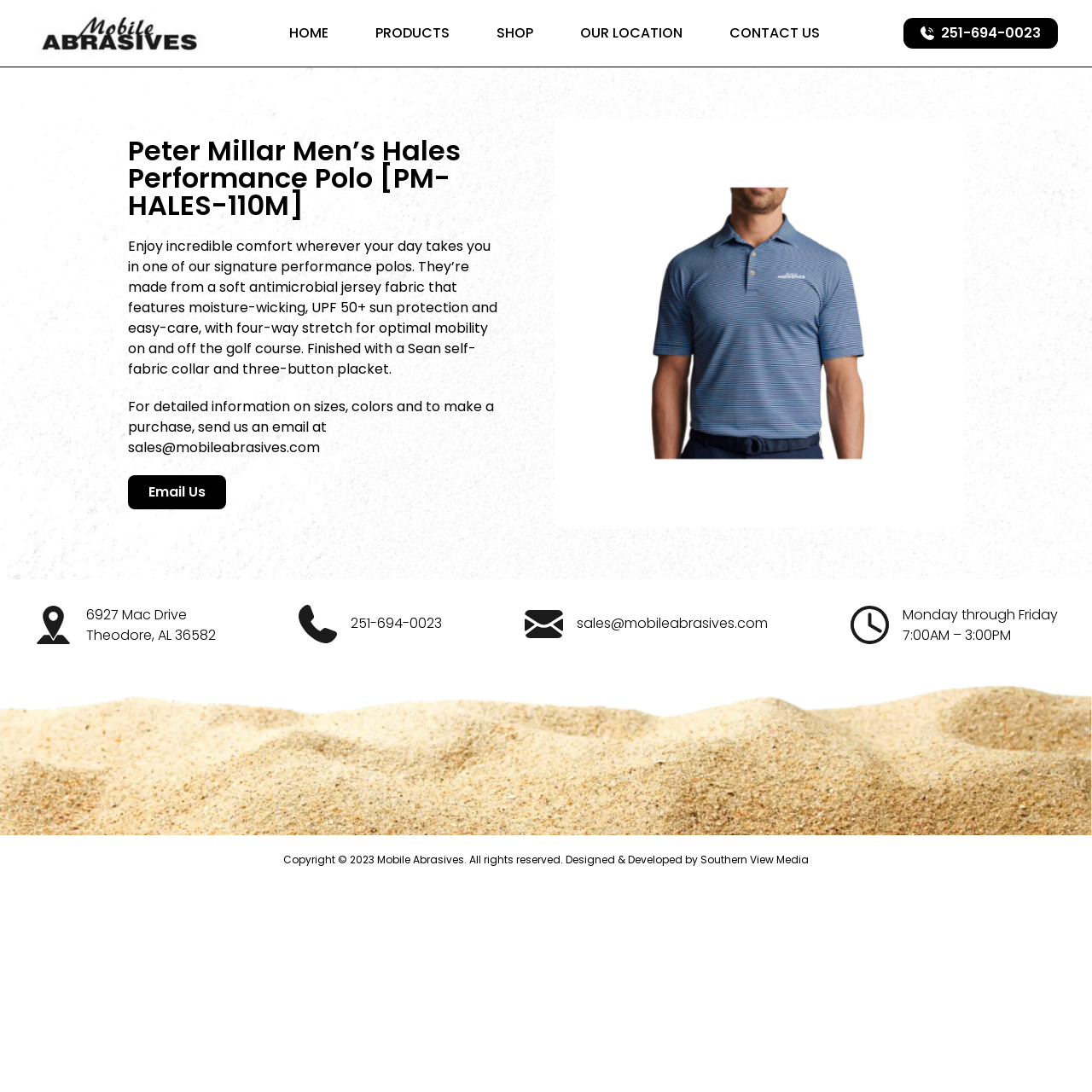Please identify the bounding box coordinates of the element that needs to be clicked to perform the following instruction: "Click HOME".

[0.249, 0.019, 0.316, 0.042]